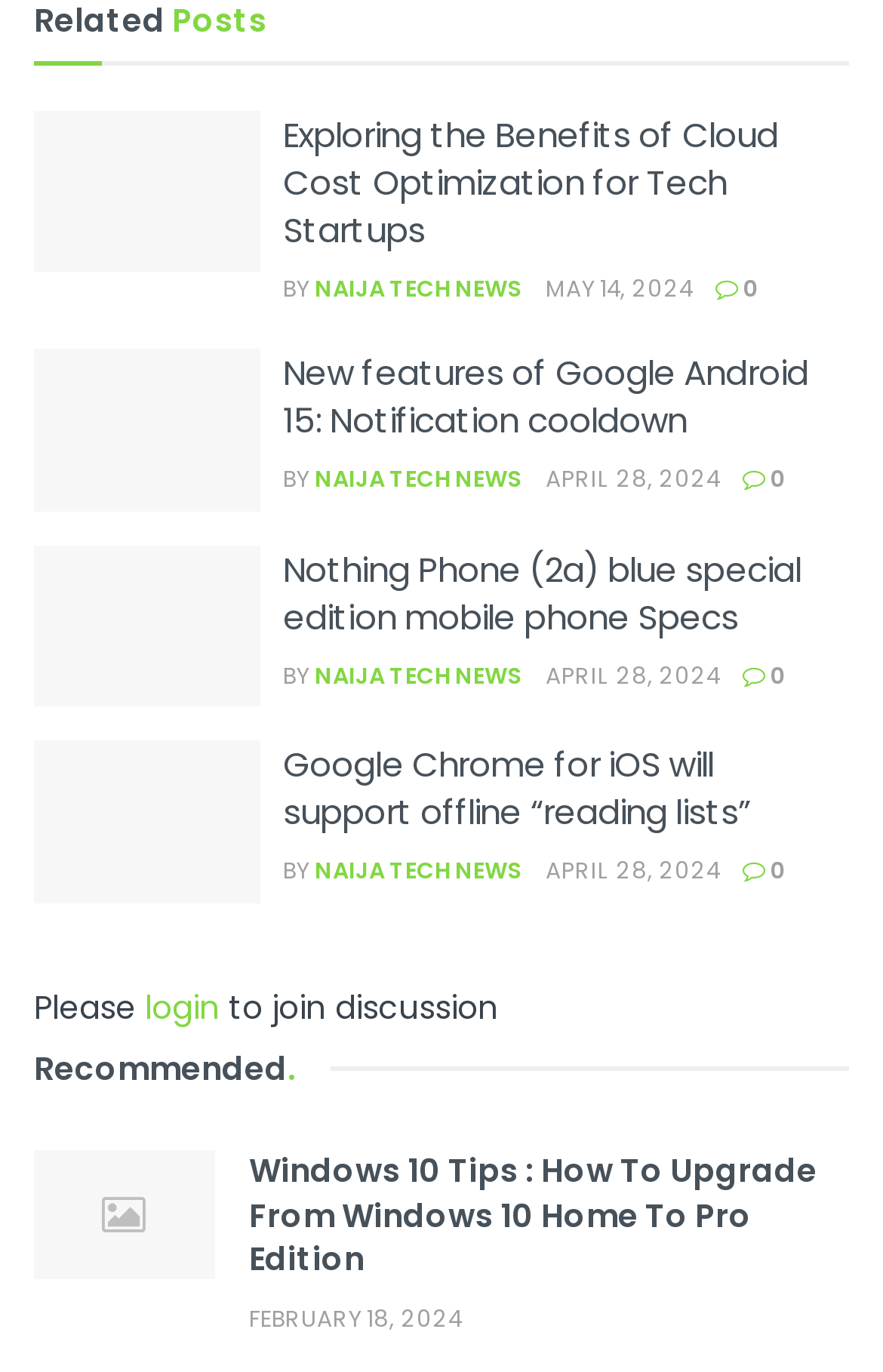What is the topic of the recommended article?
Give a detailed response to the question by analyzing the screenshot.

I looked at the recommended article section and found the heading 'Windows 10 Tips : How To Upgrade From Windows 10 Home To Pro Edition', which indicates that the topic is 'Windows 10 Tips'.